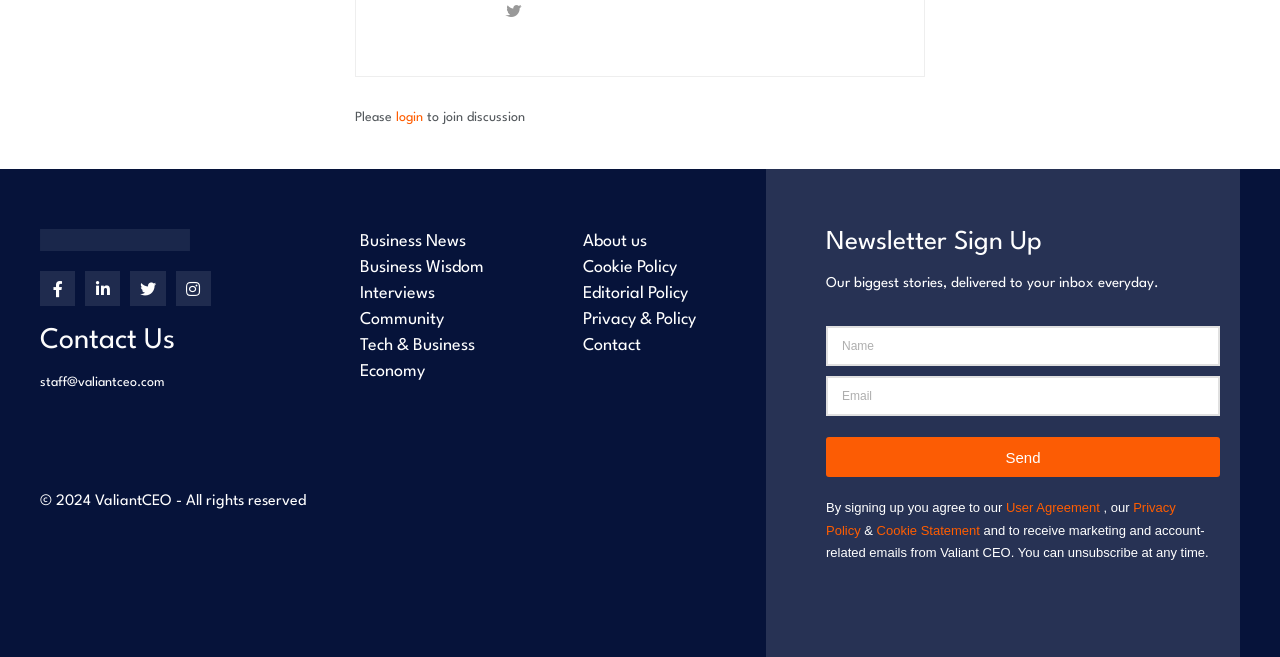Provide the bounding box coordinates of the HTML element described by the text: "Cookie Statement". The coordinates should be in the format [left, top, right, bottom] with values between 0 and 1.

[0.685, 0.795, 0.766, 0.818]